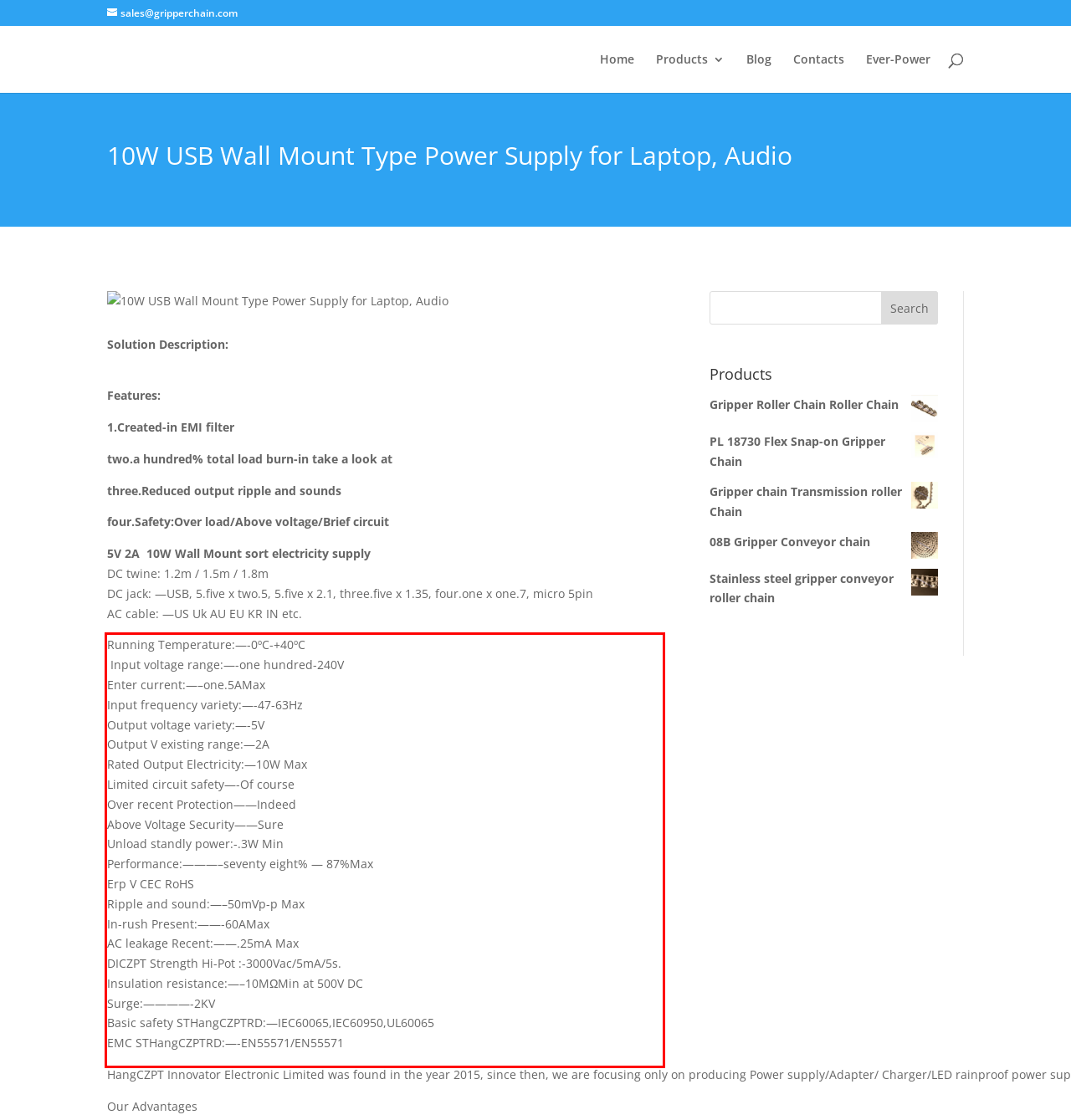Given a screenshot of a webpage with a red bounding box, please identify and retrieve the text inside the red rectangle.

Running Temperature:—-0ºC-+40ºC Input voltage range:—-one hundred-240V Enter current:—–one.5AMax Input frequency variety:—-47-63Hz Output voltage variety:—-5V Output V existing range:—2A Rated Output Electricity:—10W Max Limited circuit safety—-Of course Over recent Protection——Indeed Above Voltage Security——Sure Unload standly power:-.3W Min Performance:———–seventy eight% — 87%Max Erp V CEC RoHS Ripple and sound:—–50mVp-p Max In-rush Present:——-60AMax AC leakage Recent:——.25mA Max DICZPT Strength Hi-Pot :-3000Vac/5mA/5s. Insulation resistance:—–10MΩMin at 500V DC Surge:————-2KV Basic safety STHangCZPTRD:—IEC60065,IEC60950,UL60065 EMC STHangCZPTRD:—-EN55571/EN55571